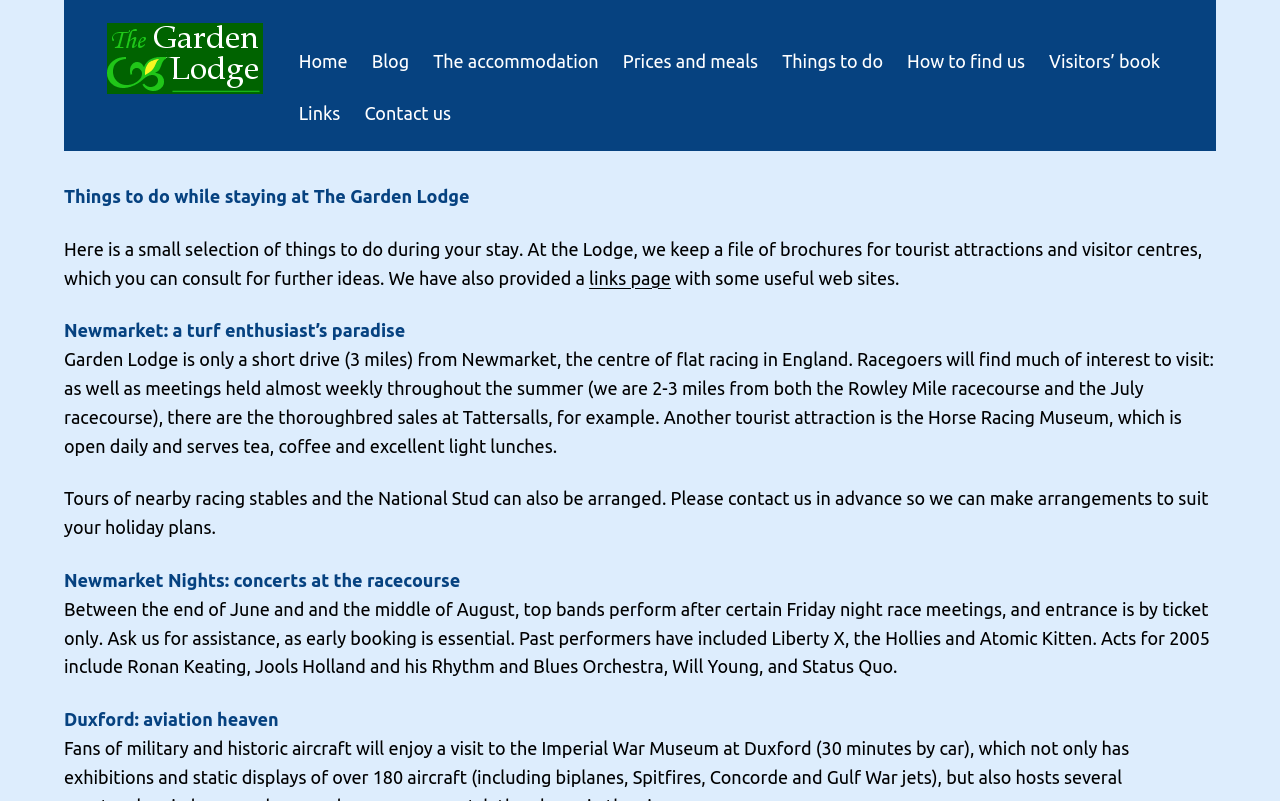Using floating point numbers between 0 and 1, provide the bounding box coordinates in the format (top-left x, top-left y, bottom-right x, bottom-right y). Locate the UI element described here: Blog

[0.29, 0.058, 0.32, 0.094]